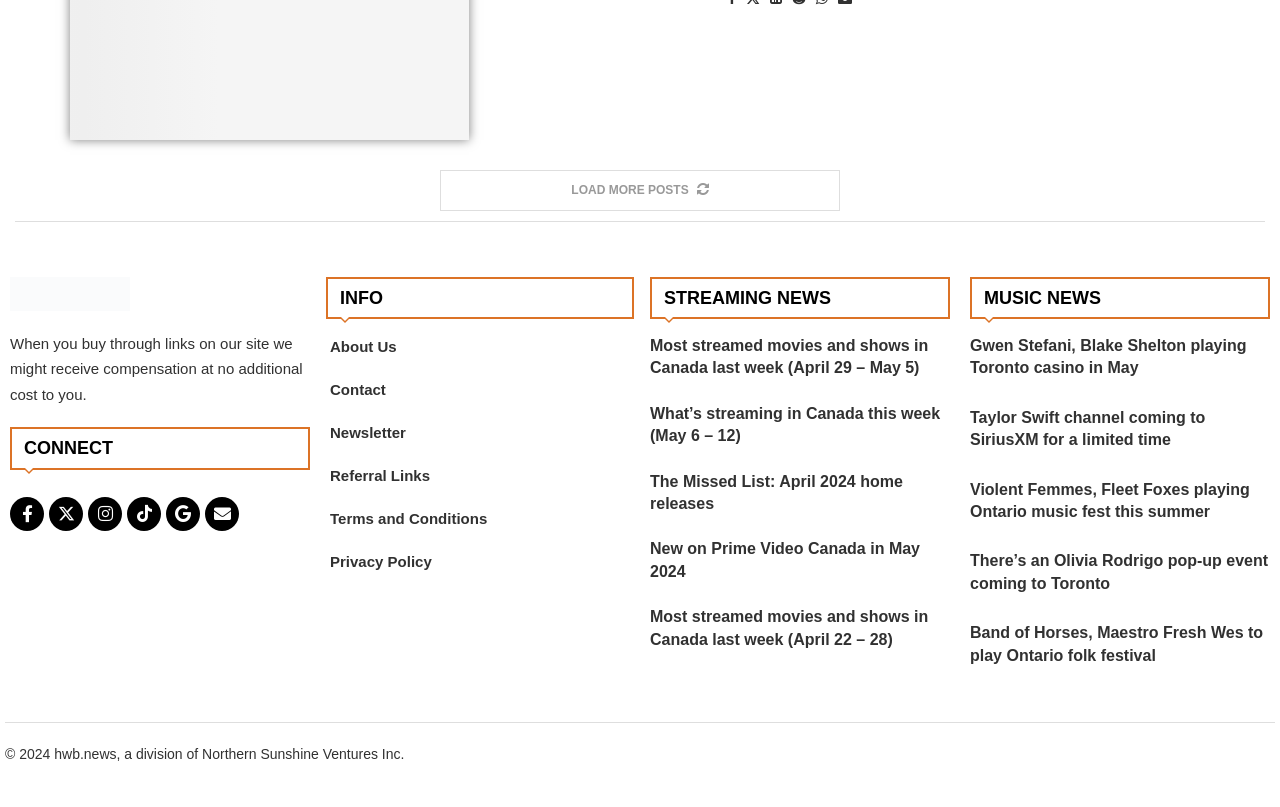What is the category of the first news article?
Answer the question based on the image using a single word or a brief phrase.

STREAMING NEWS